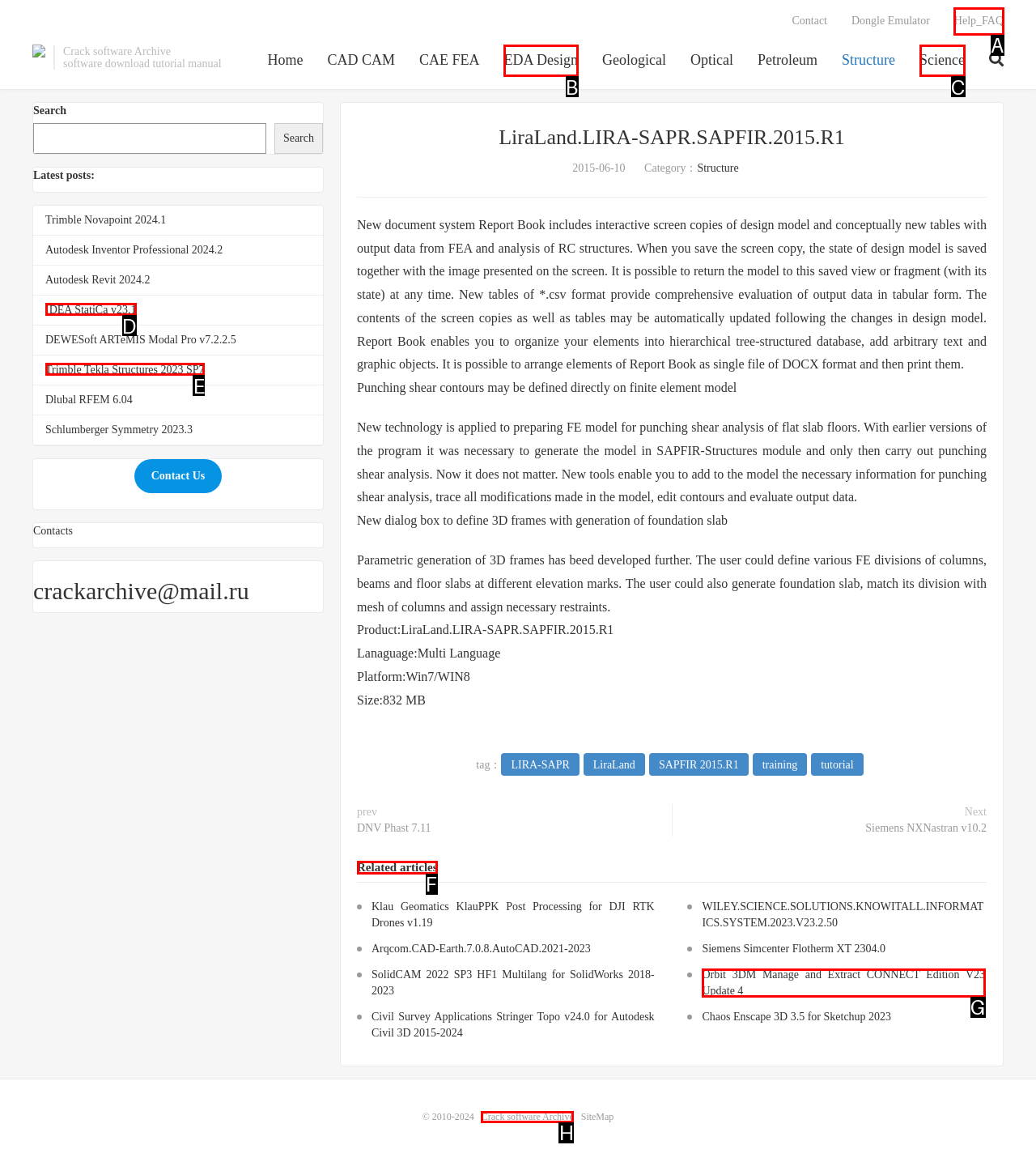Indicate which red-bounded element should be clicked to perform the task: View the 'Related articles' Answer with the letter of the correct option.

F